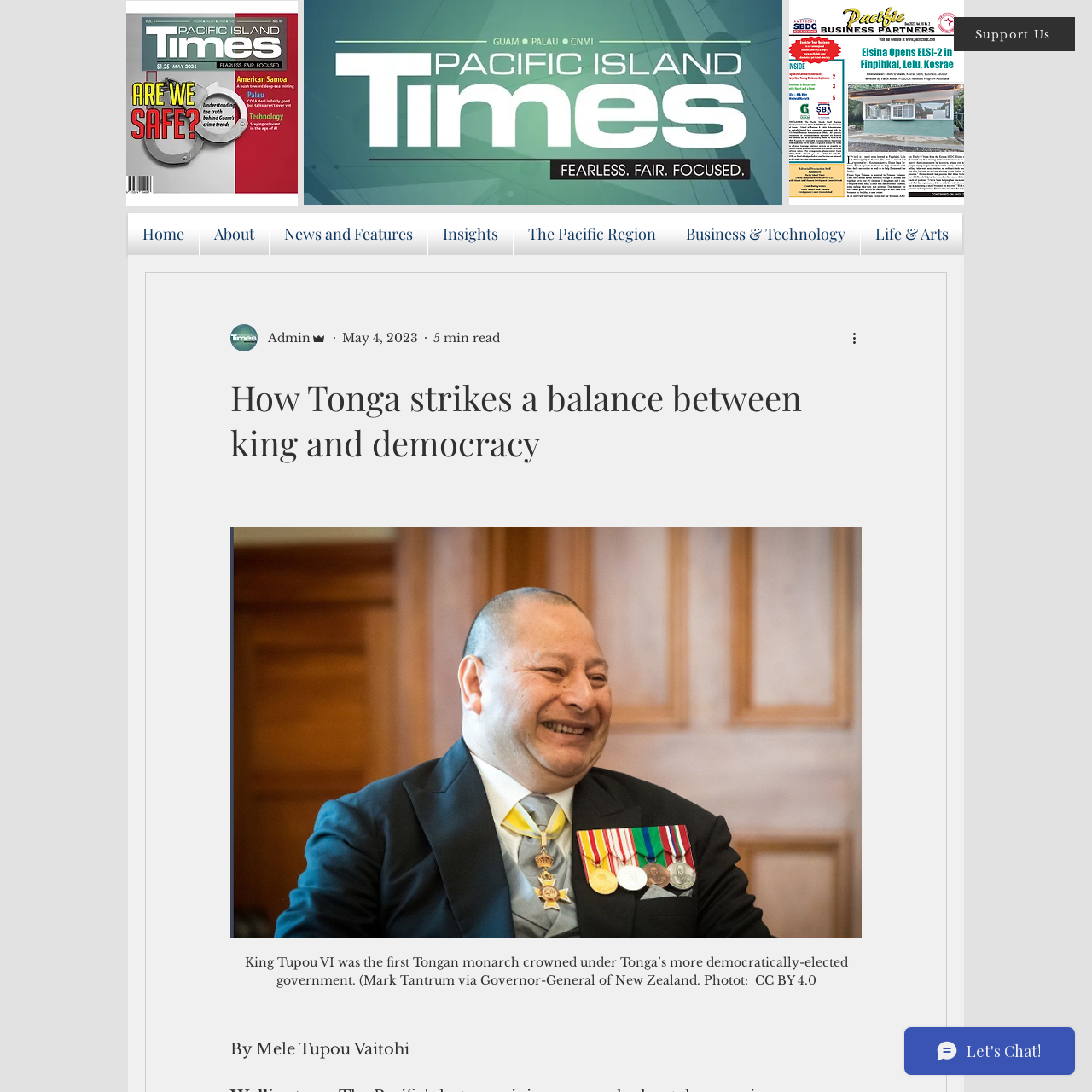Calculate the bounding box coordinates for the UI element based on the following description: "The Pacific Region". Ensure the coordinates are four float numbers between 0 and 1, i.e., [left, top, right, bottom].

[0.47, 0.195, 0.614, 0.234]